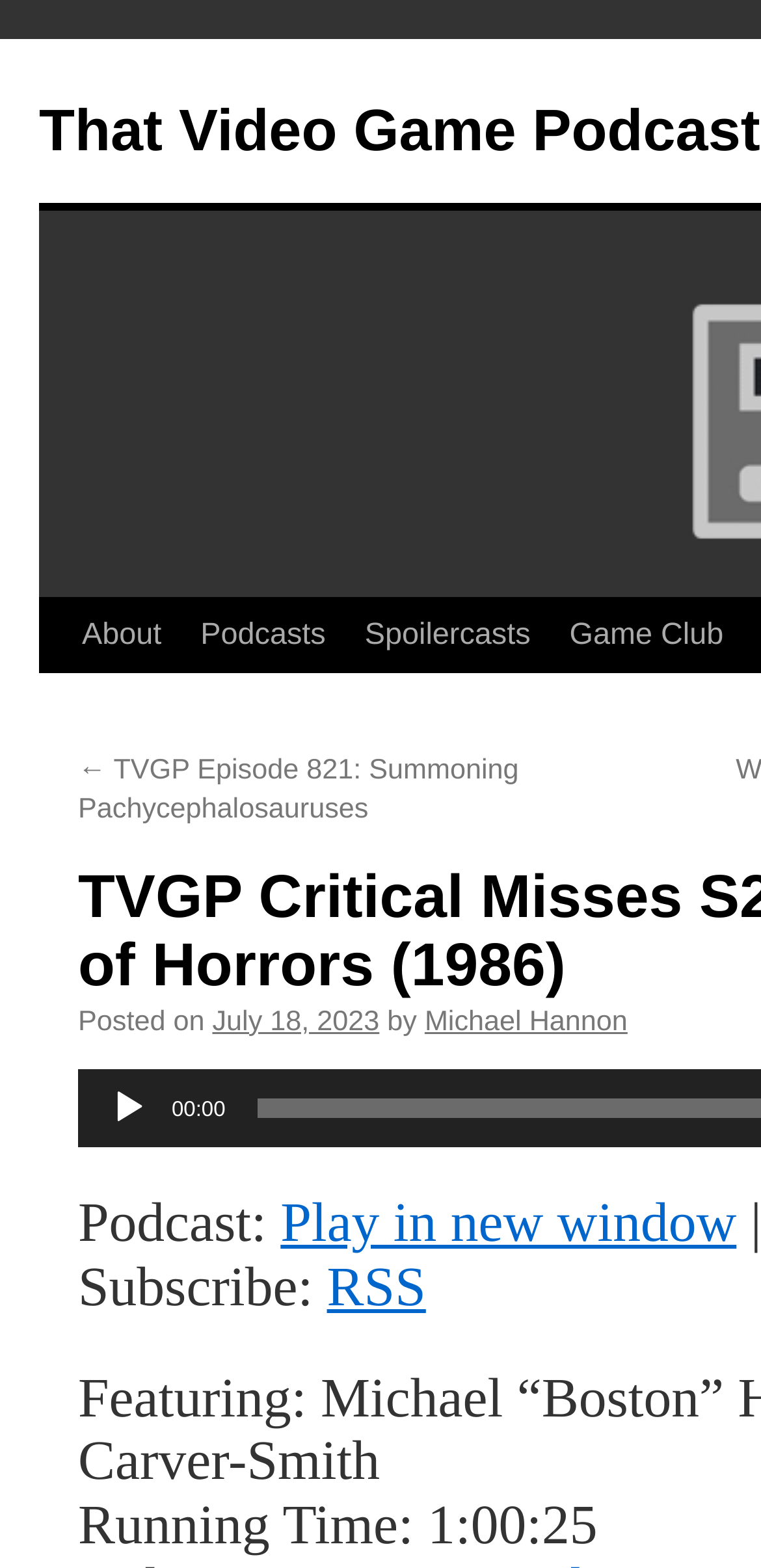Review the image closely and give a comprehensive answer to the question: What is the date of the podcast?

I found the answer by looking at the link 'July 18, 2023', which is next to the static text 'Posted on'. This indicates that the podcast was posted on July 18, 2023.